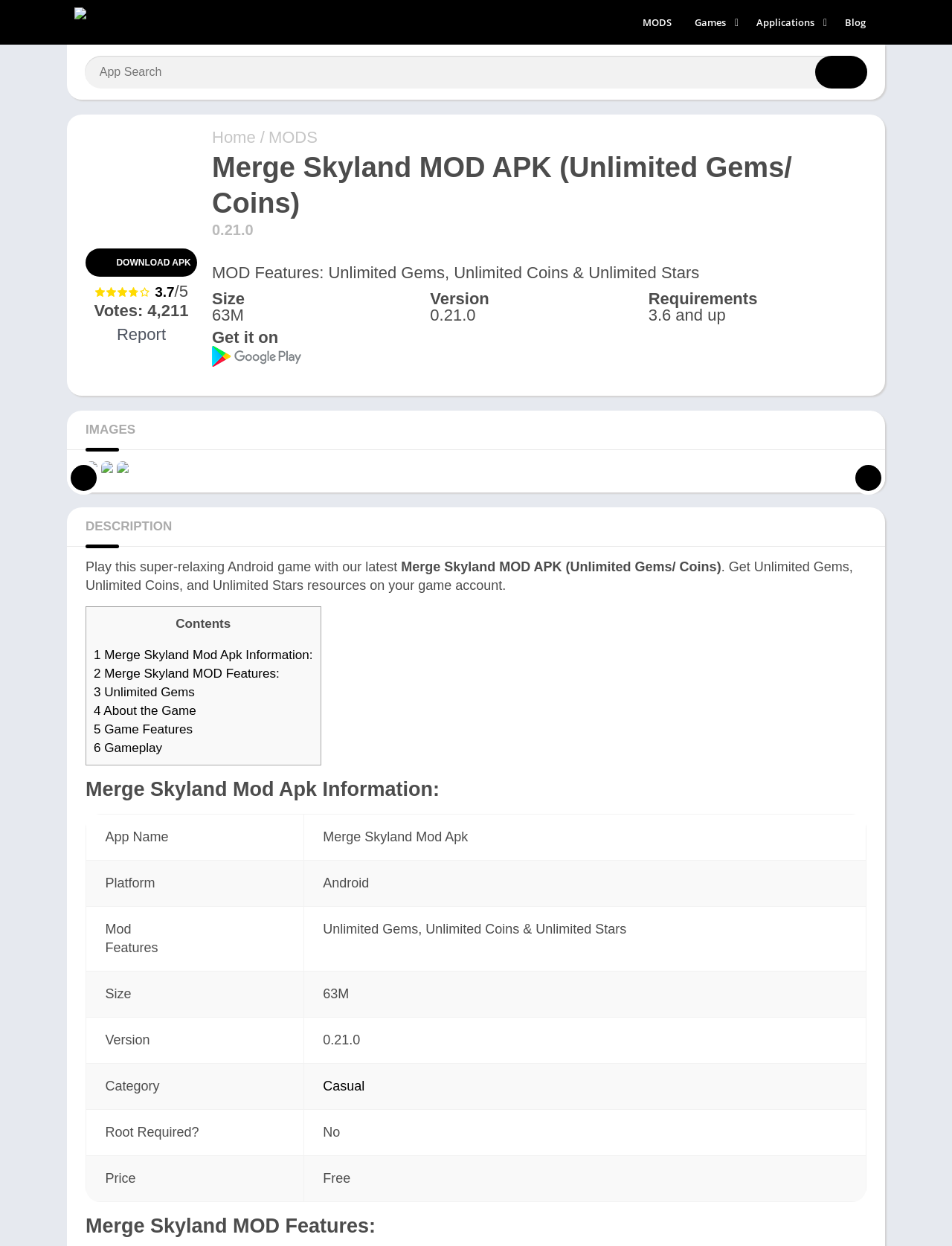Identify the coordinates of the bounding box for the element that must be clicked to accomplish the instruction: "Search for an app".

None